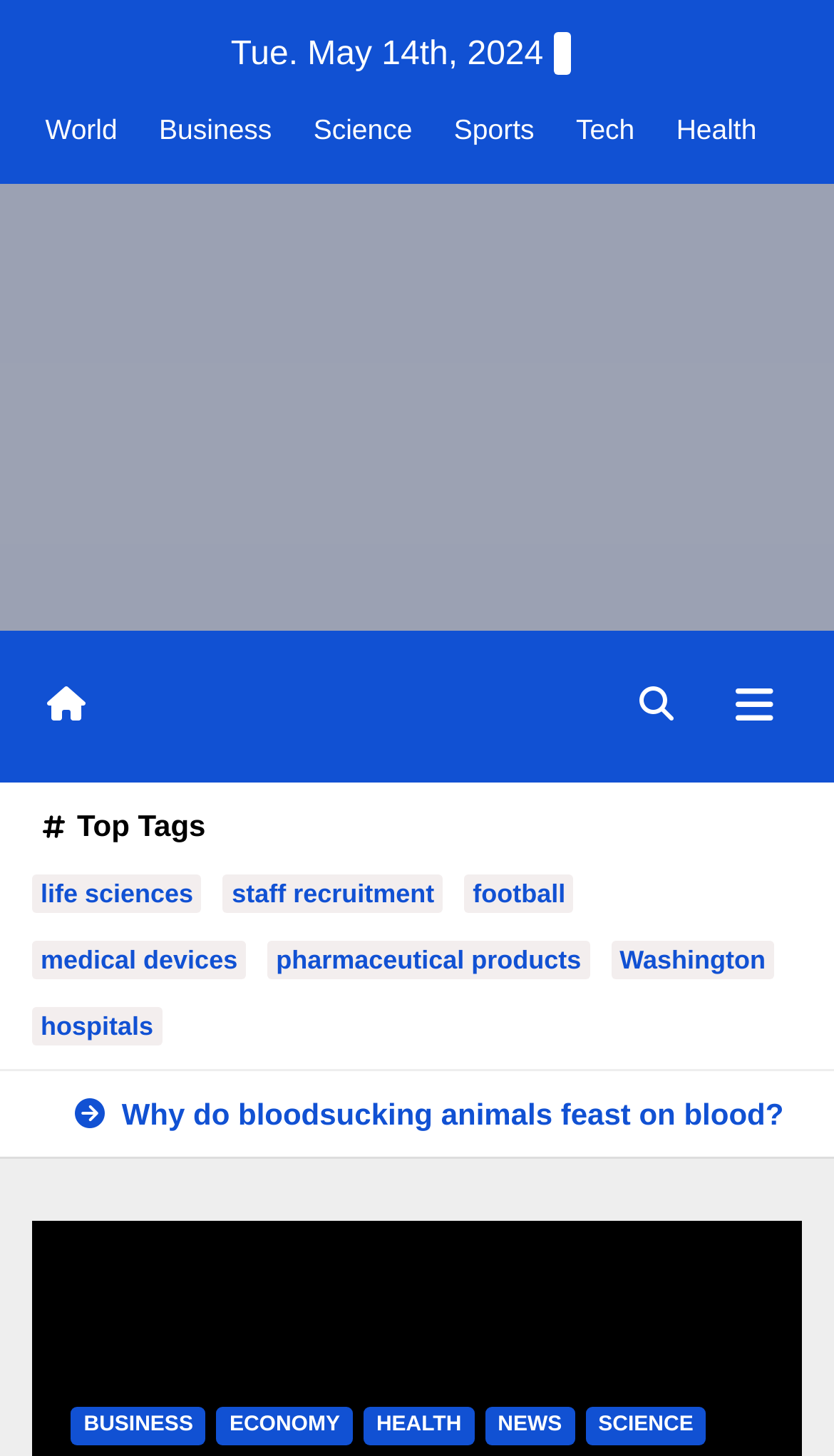Determine the bounding box coordinates of the section to be clicked to follow the instruction: "Click on the life sciences tag". The coordinates should be given as four float numbers between 0 and 1, formatted as [left, top, right, bottom].

[0.038, 0.601, 0.242, 0.627]